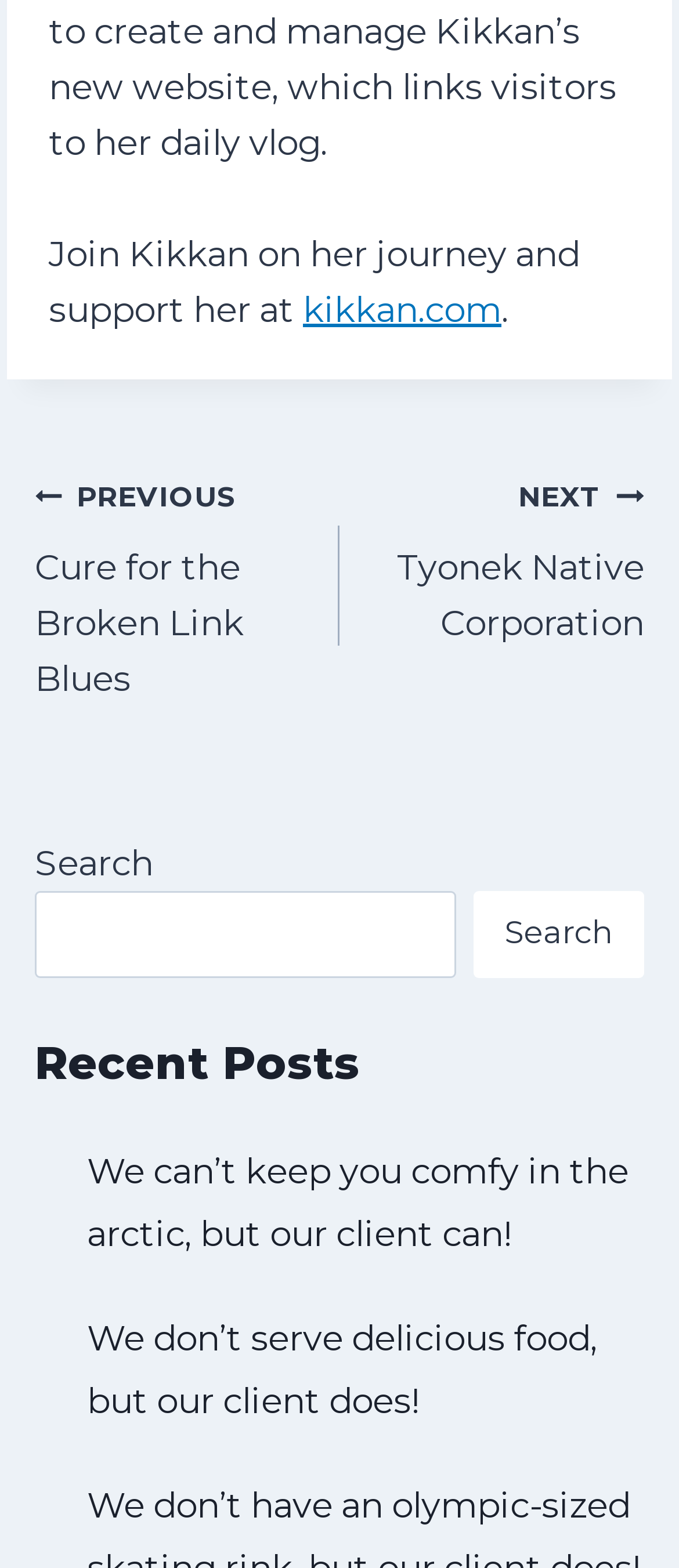Based on the element description, predict the bounding box coordinates (top-left x, top-left y, bottom-right x, bottom-right y) for the UI element in the screenshot: NextContinue Tyonek Native Corporation

[0.5, 0.297, 0.949, 0.415]